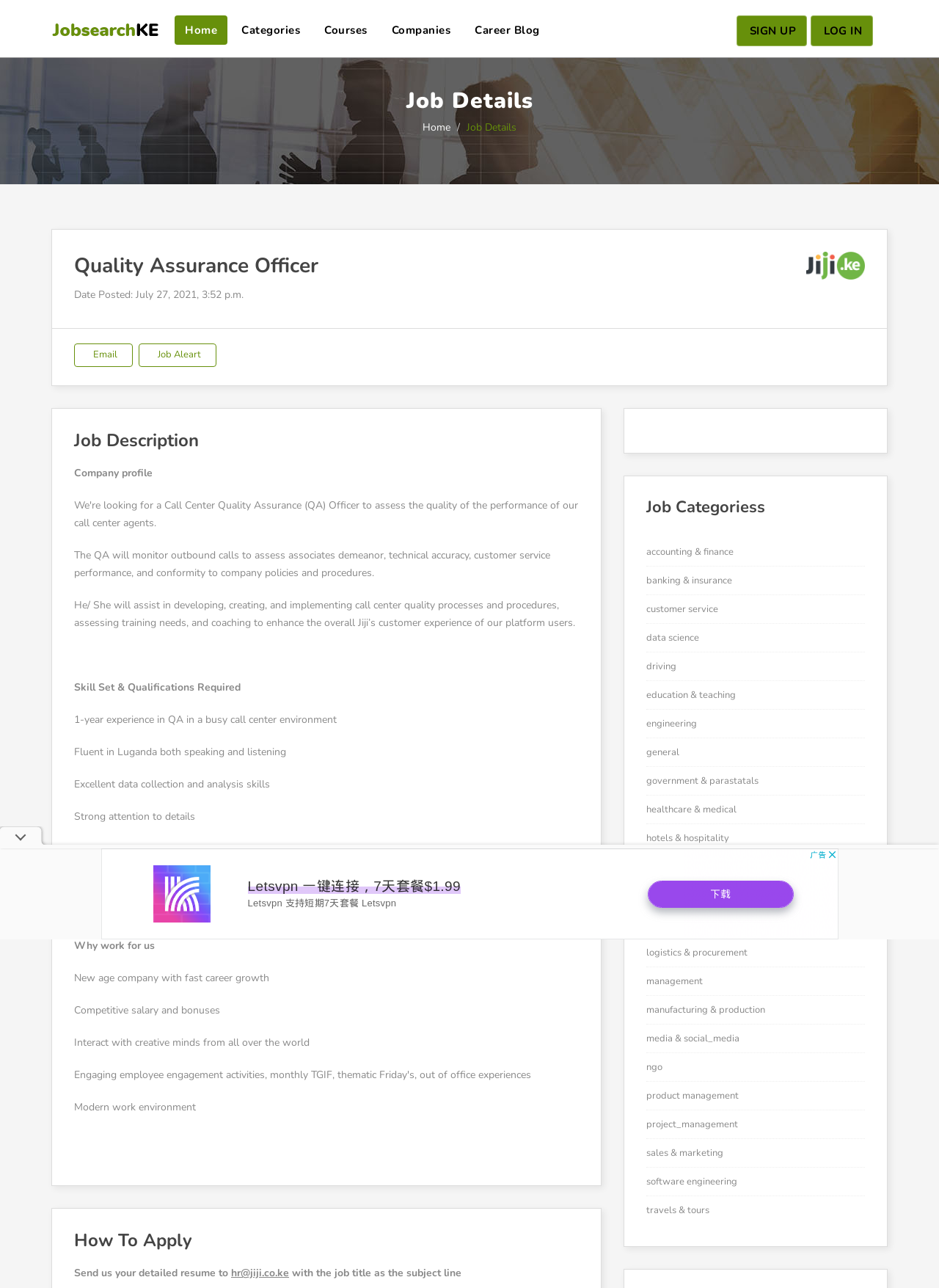Identify the bounding box for the UI element described as: "Studio Light". The coordinates should be four float numbers between 0 and 1, i.e., [left, top, right, bottom].

None